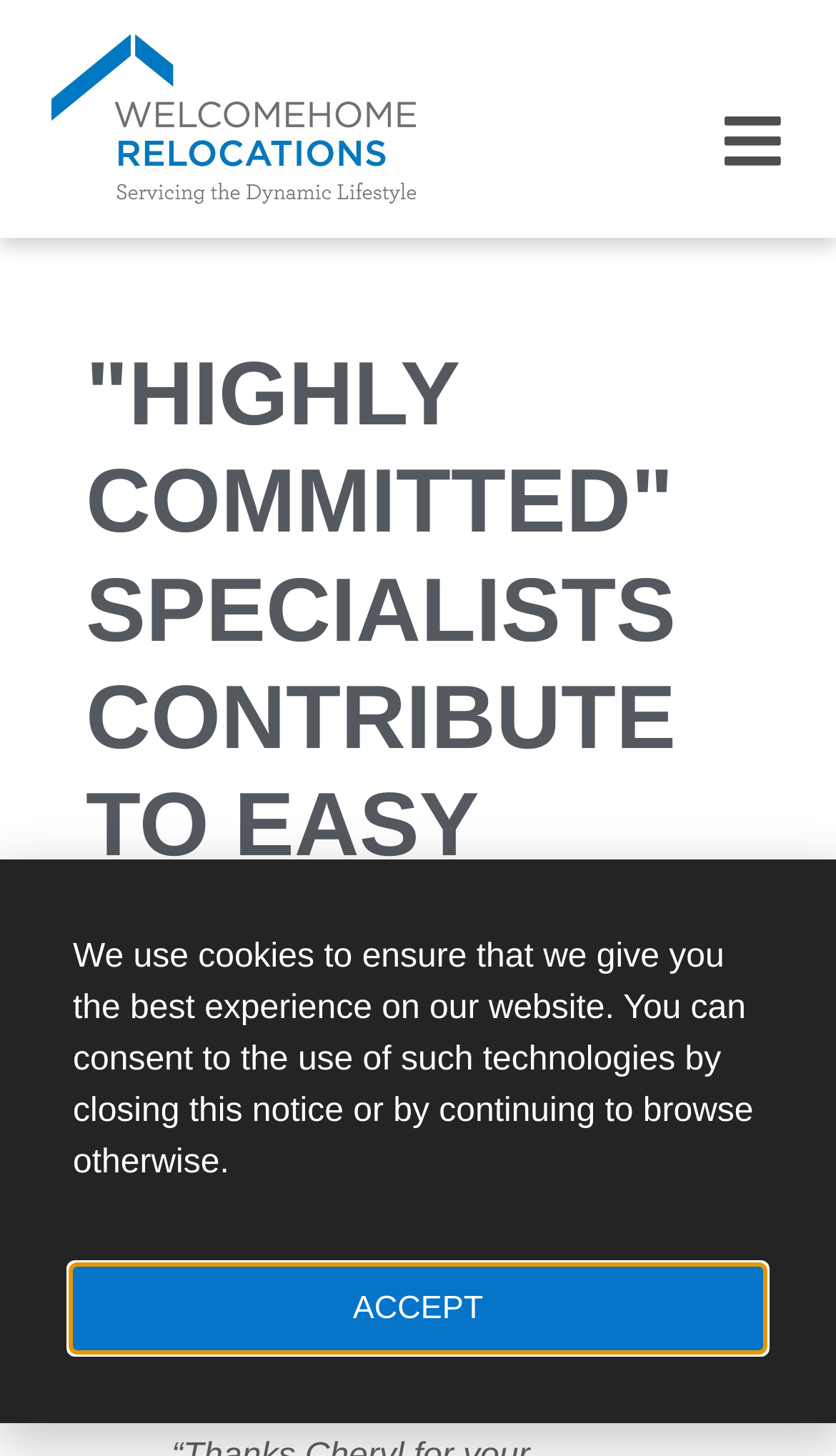Using the description "Accept", locate and provide the bounding box of the UI element.

[0.087, 0.87, 0.913, 0.927]